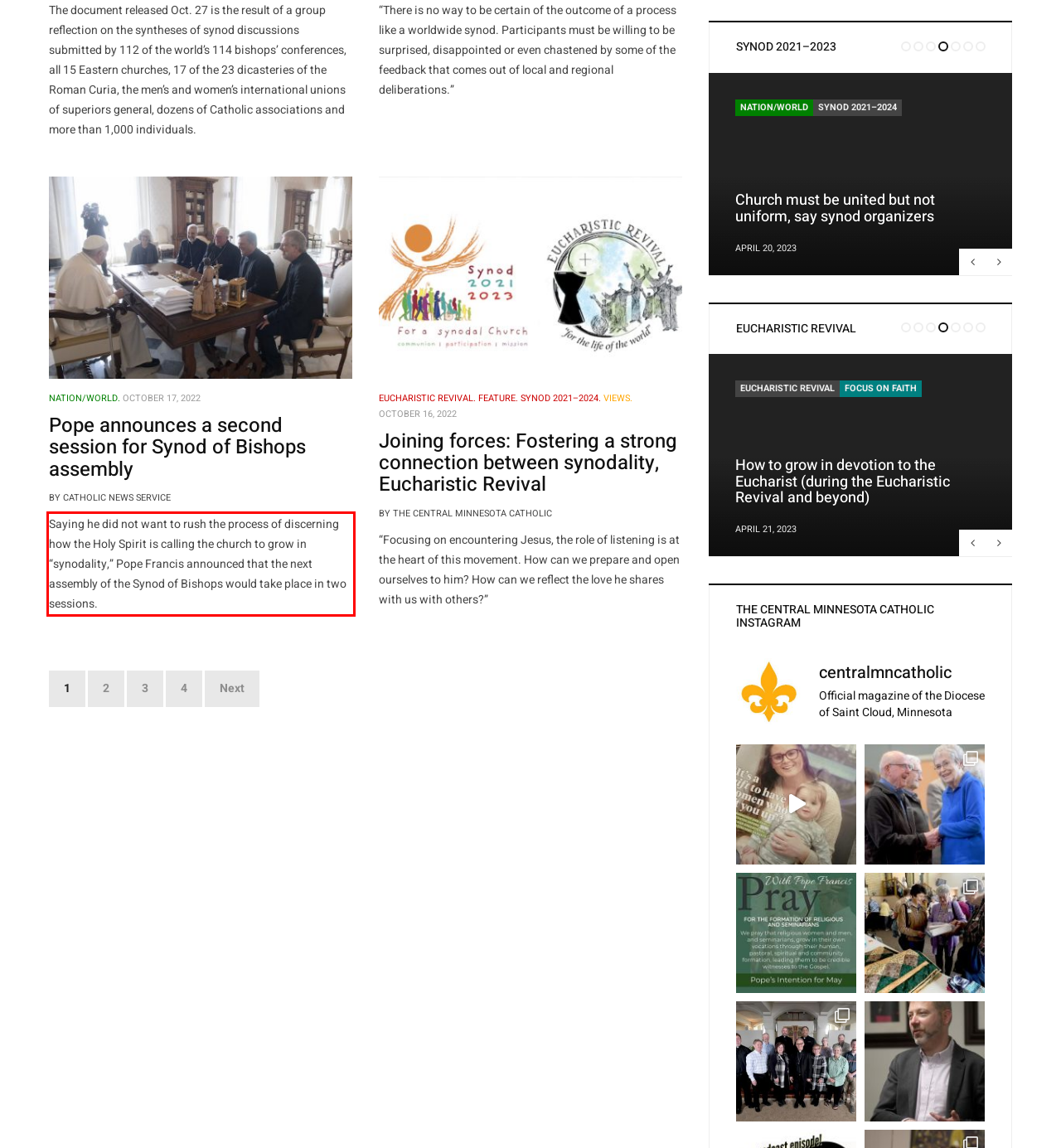You are given a screenshot of a webpage with a UI element highlighted by a red bounding box. Please perform OCR on the text content within this red bounding box.

Saying he did not want to rush the process of discerning how the Holy Spirit is calling the church to grow in “synodality,” Pope Francis announced that the next assembly of the Synod of Bishops would take place in two sessions.